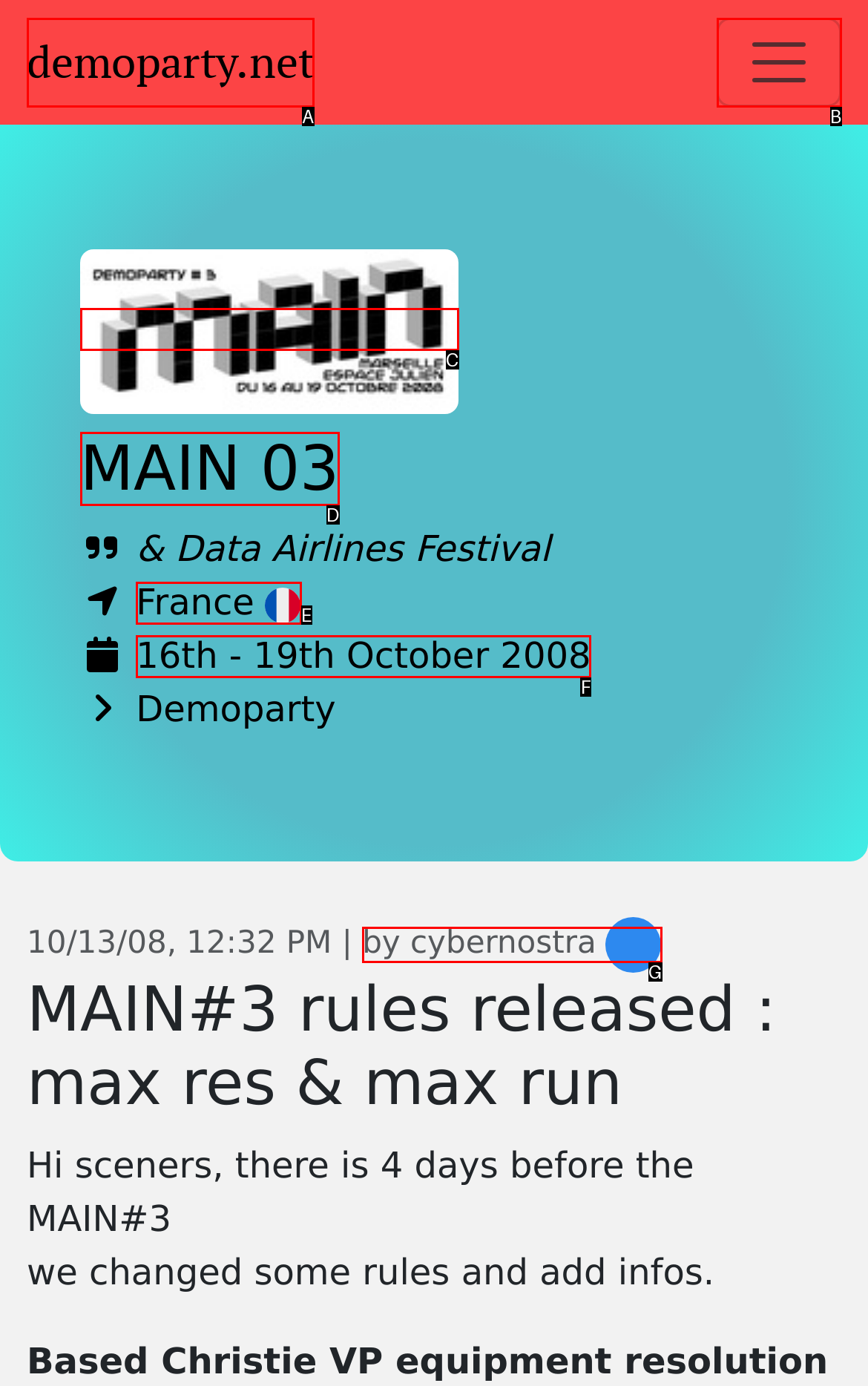Based on the element described as: France
Find and respond with the letter of the correct UI element.

E